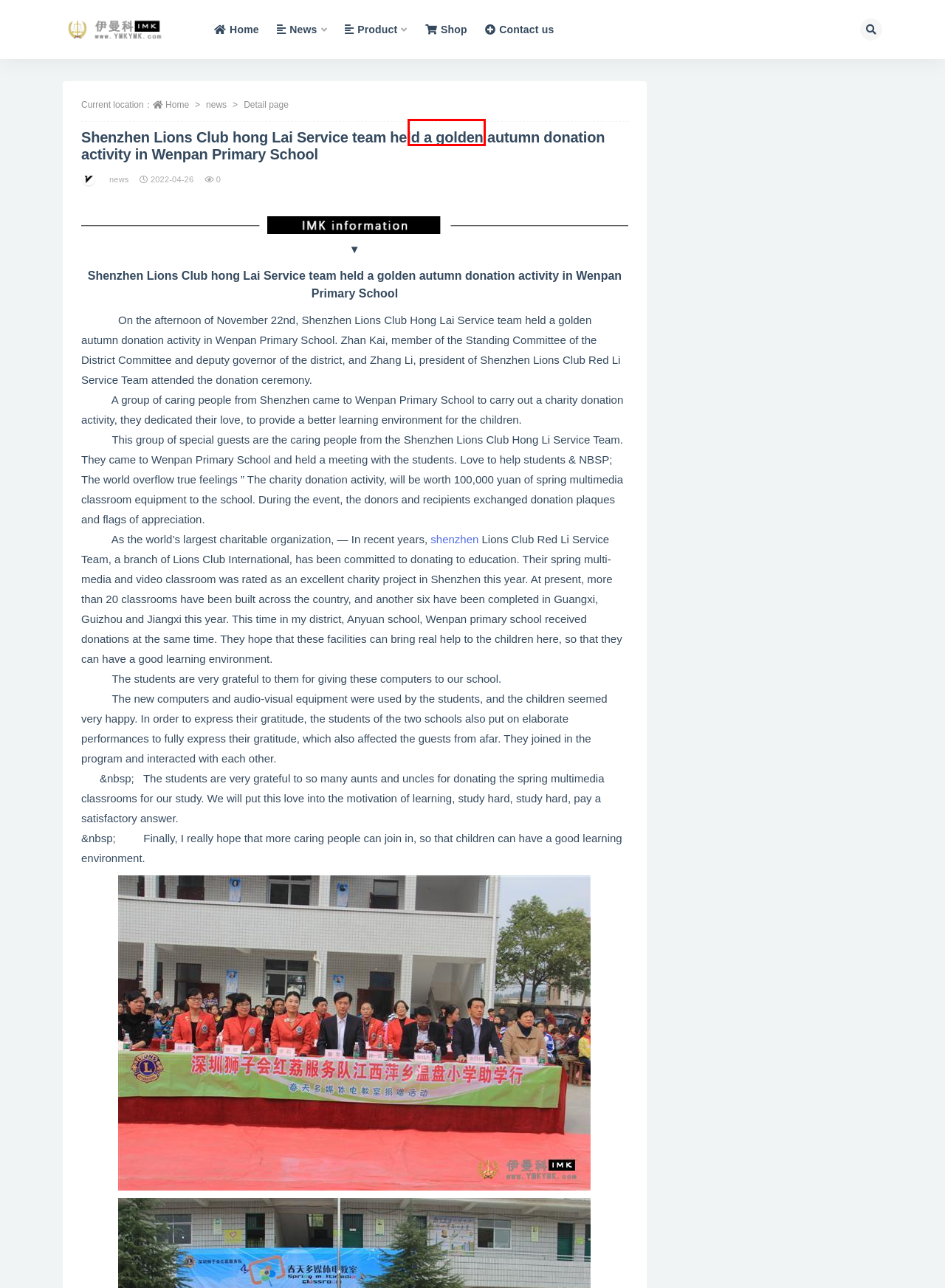You are provided with a screenshot of a webpage that has a red bounding box highlighting a UI element. Choose the most accurate webpage description that matches the new webpage after clicking the highlighted element. Here are your choices:
A. lions – imkgift is a China Custom gift promotional items factory
B. PVC Rubber – imkgift is a China Custom gift promotional items factory
C. lanyard – imkgift is a China Custom gift promotional items factory
D. imkgift is a China Custom gift promotional items factory
E. held – imkgift is a China Custom gift promotional items factory
F. meeting – imkgift is a China Custom gift promotional items factory
G. custom – imkgift is a China Custom gift promotional items factory
H. regular – imkgift is a China Custom gift promotional items factory

B